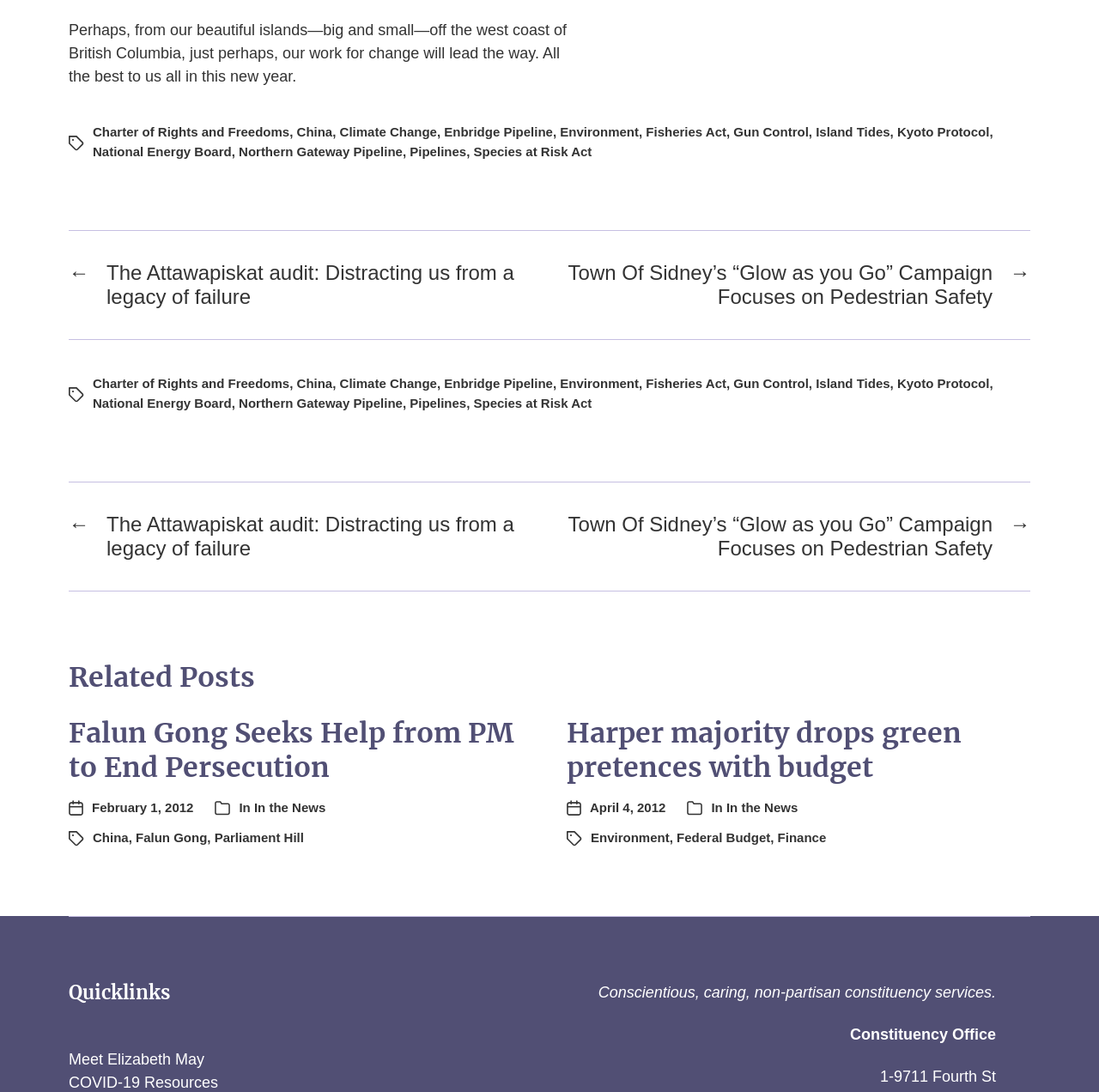Locate the bounding box coordinates of the segment that needs to be clicked to meet this instruction: "View the 'Meet Elizabeth May' page".

[0.062, 0.962, 0.186, 0.978]